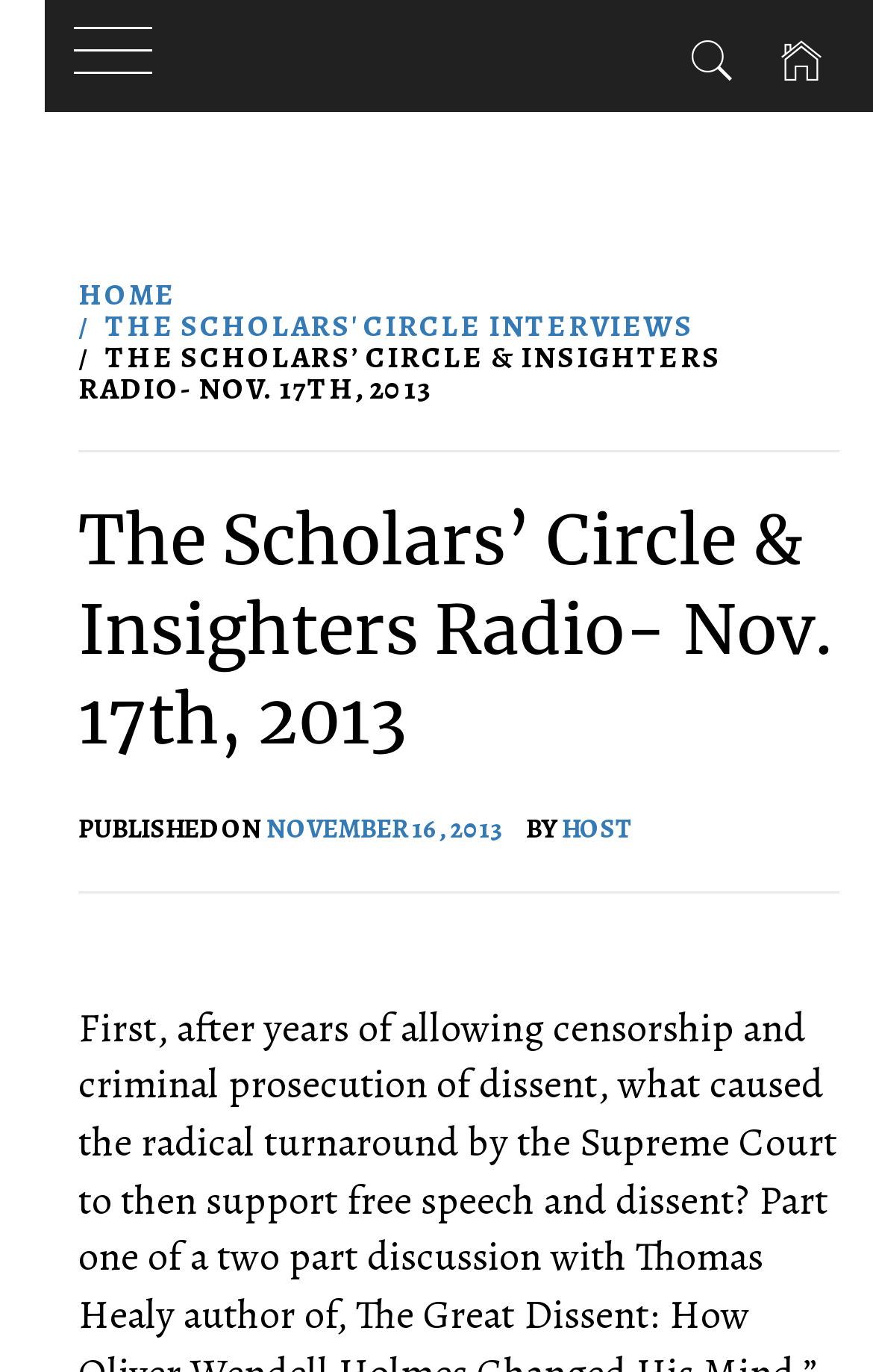Please provide a one-word or short phrase answer to the question:
Who is the author of the article?

HOST